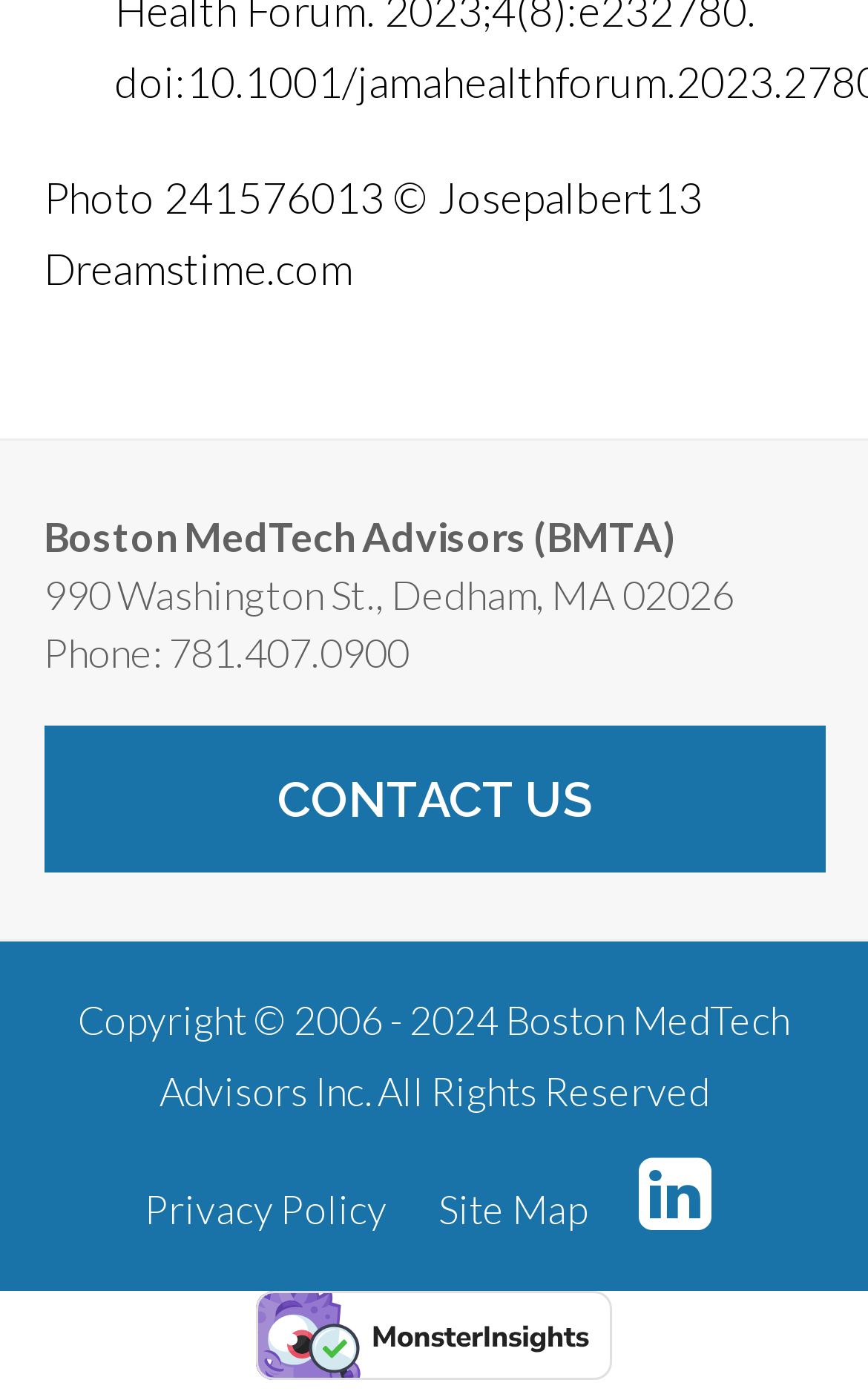Given the webpage screenshot, identify the bounding box of the UI element that matches this description: "aria-label="Open menu"".

None